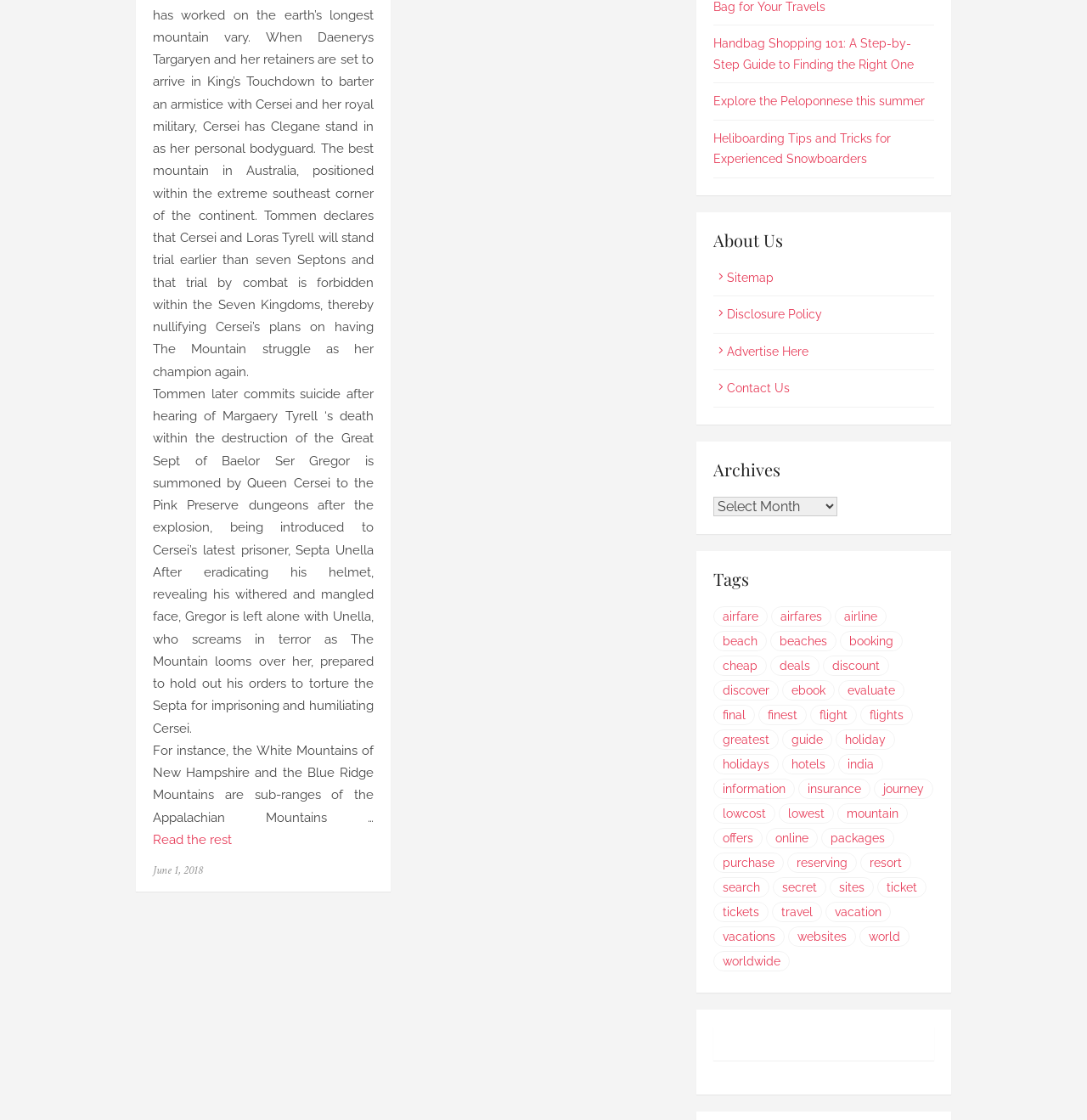Extract the bounding box coordinates for the UI element described as: "Explore the Peloponnese this summer".

[0.656, 0.084, 0.851, 0.097]